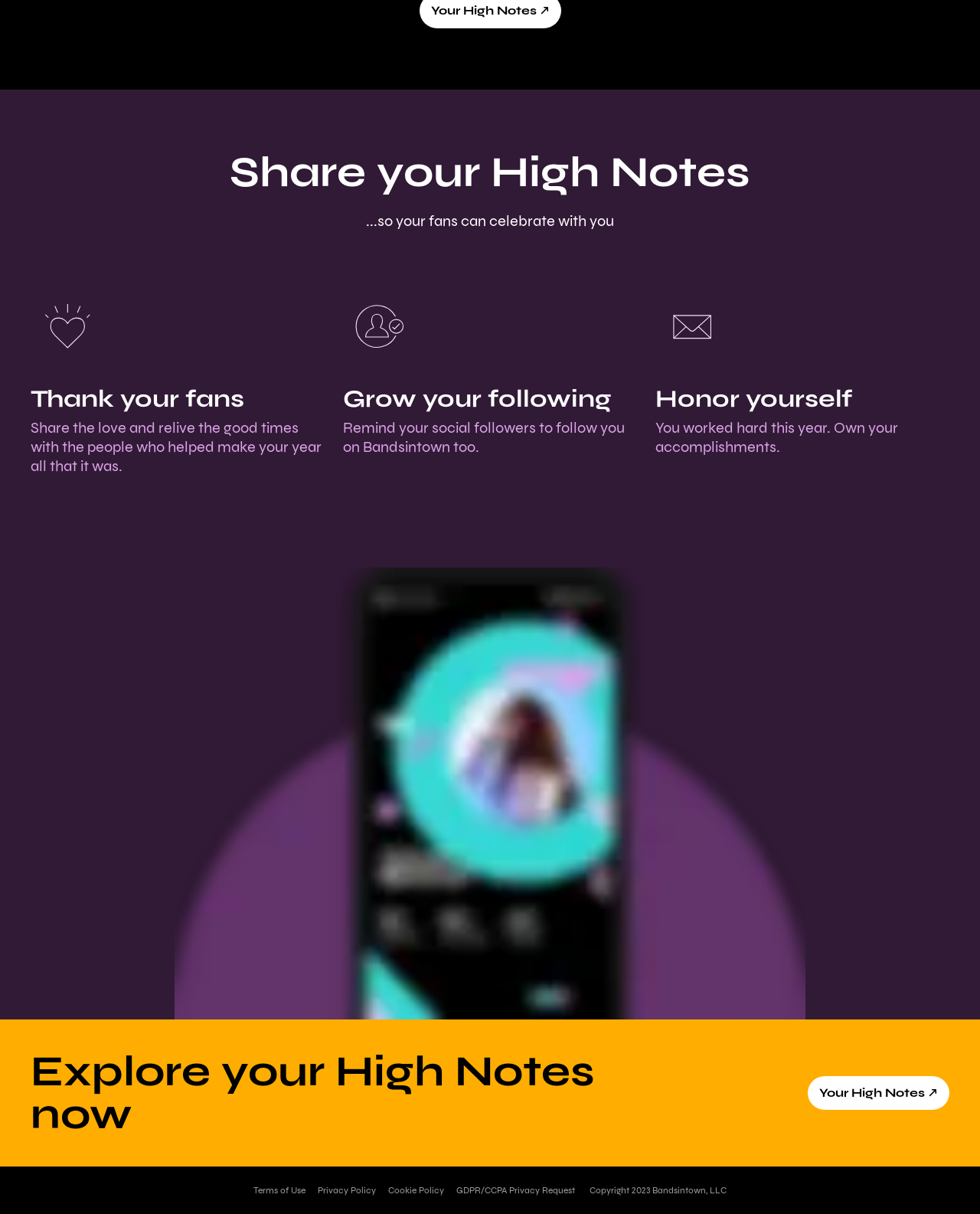What is the name of the platform mentioned on the webpage?
Refer to the image and give a detailed answer to the question.

The webpage mentions Bandsintown as a platform, as seen in the text 'Remind your social followers to follow you on Bandsintown too.'